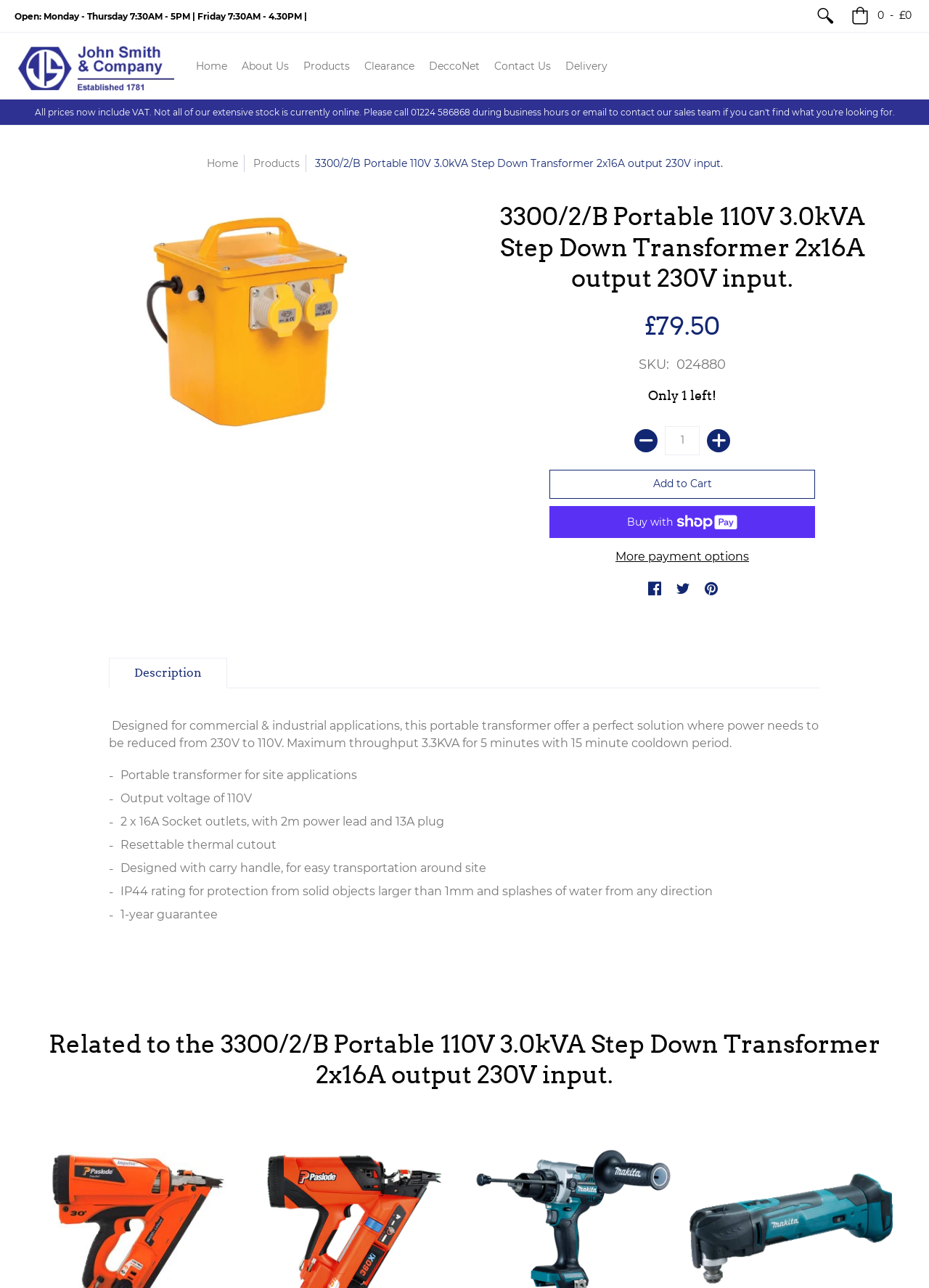Identify the bounding box for the described UI element. Provide the coordinates in (top-left x, top-left y, bottom-right x, bottom-right y) format with values ranging from 0 to 1: Products

[0.319, 0.025, 0.384, 0.077]